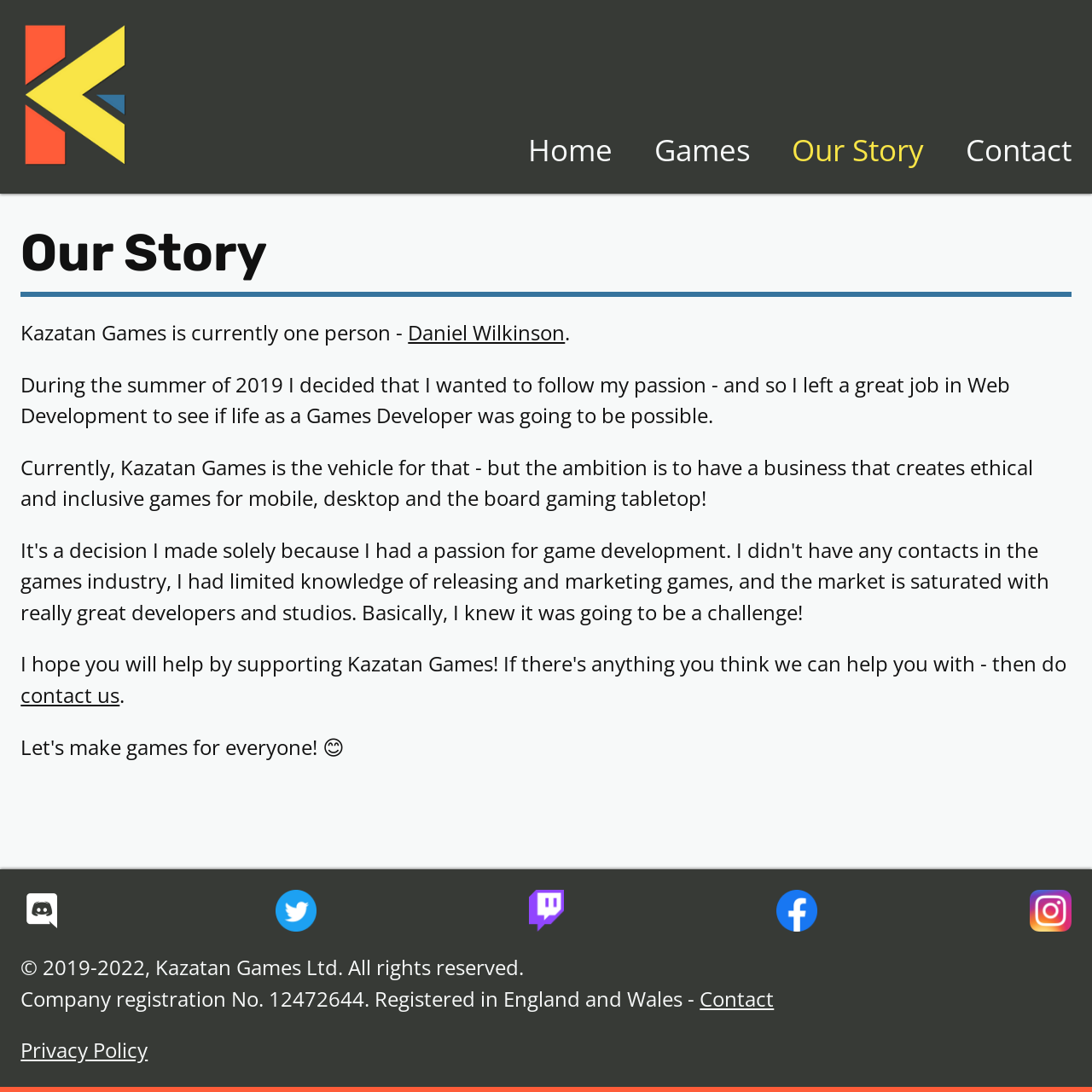How can one contact Kazatan Games?
Please craft a detailed and exhaustive response to the question.

The contact information can be found in the main content section, where there is a link 'contact us', and also in the footer section, where there is a link 'Contact' and a link to the company's Discord server, Twitter feed, Twitch channel, Facebook page, and Instagram.